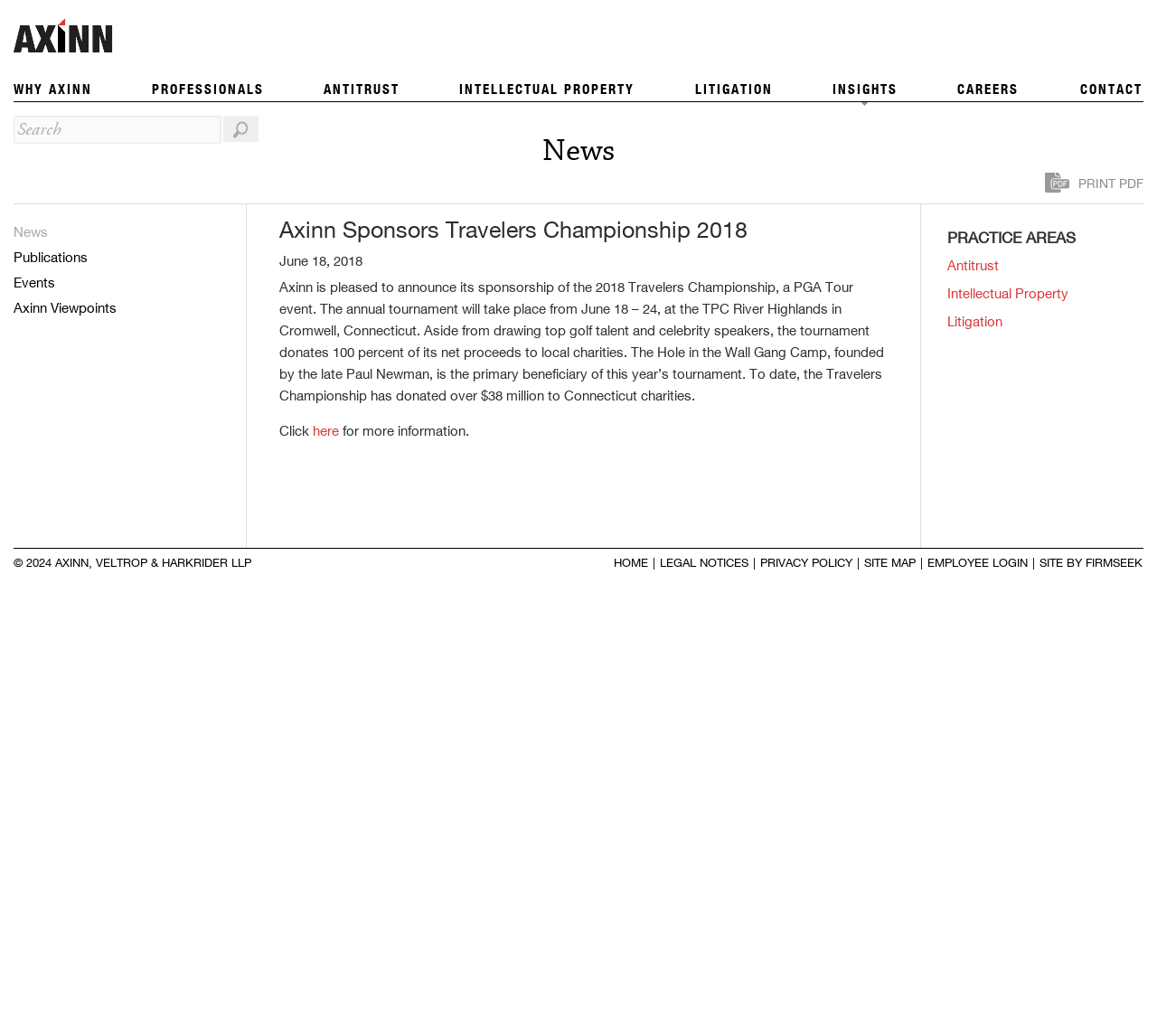What is the name of the golf course where the Travelers Championship takes place?
Please provide a single word or phrase based on the screenshot.

TPC River Highlands